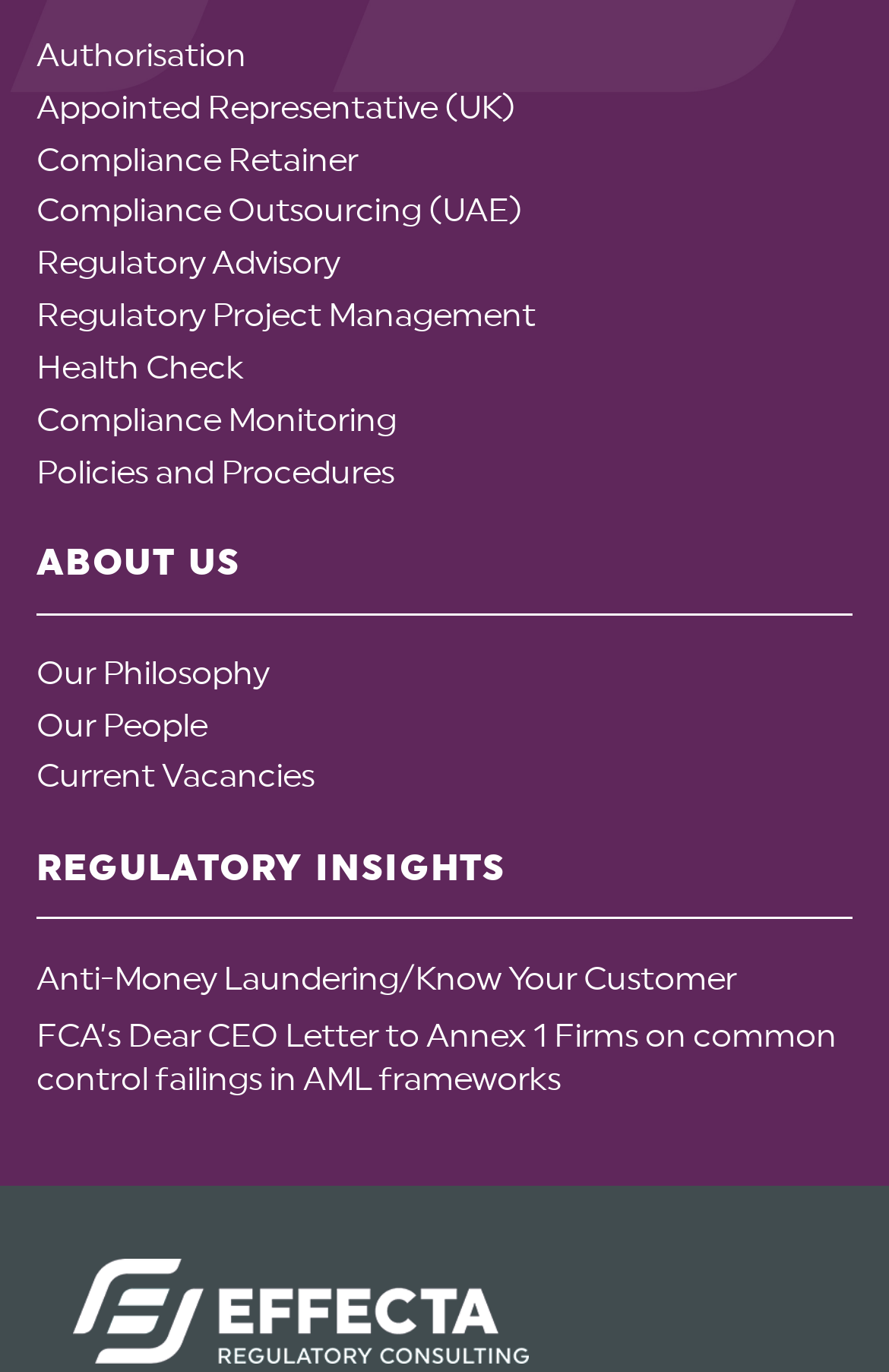Can you give a comprehensive explanation to the question given the content of the image?
What is the first regulatory service offered?

The first link on the webpage is 'Authorisation', which is a regulatory service offered by the company.